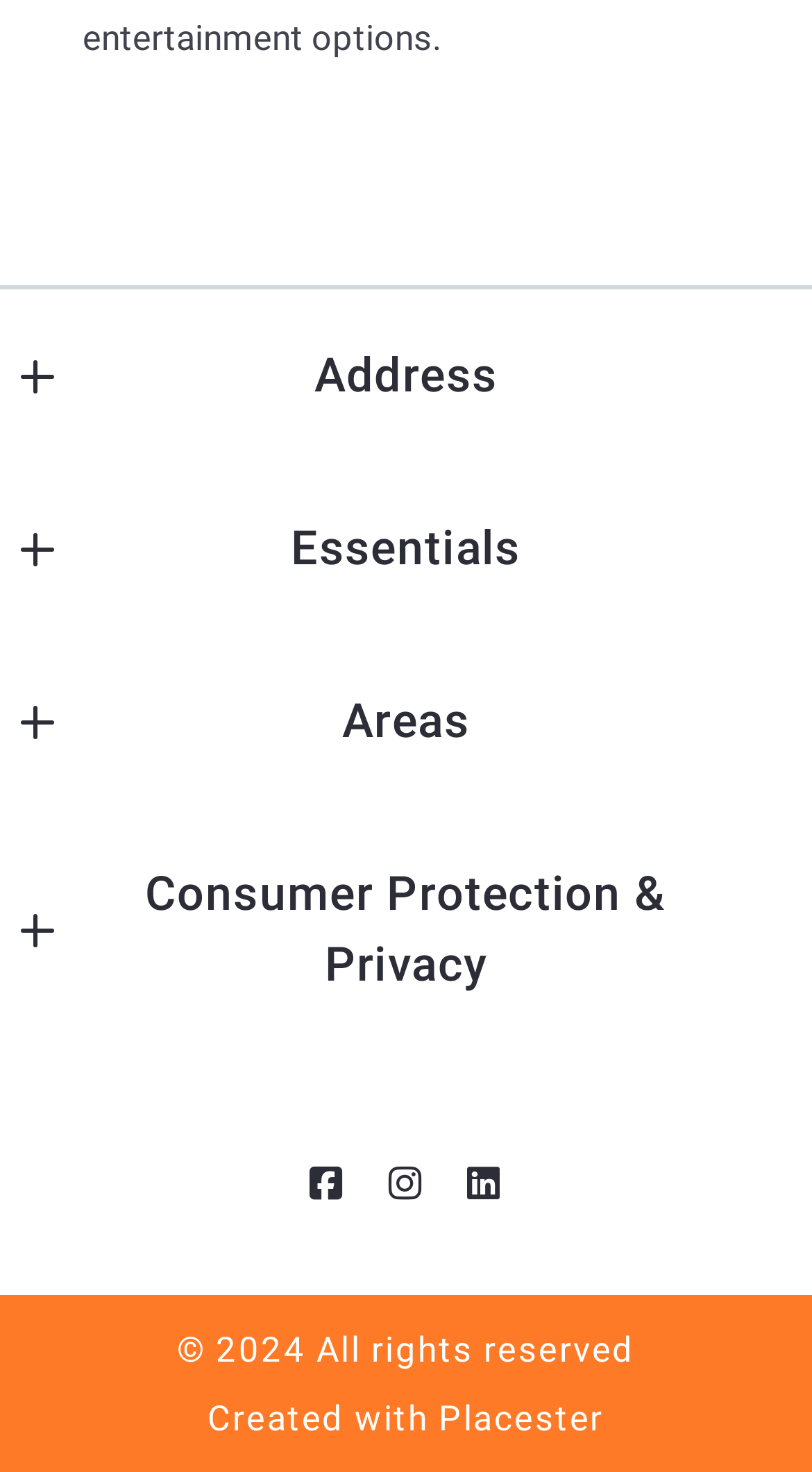Find and provide the bounding box coordinates for the UI element described here: "title="Follow me on LinkedIn!"". The coordinates should be given as four float numbers between 0 and 1: [left, top, right, bottom].

[0.574, 0.79, 0.62, 0.816]